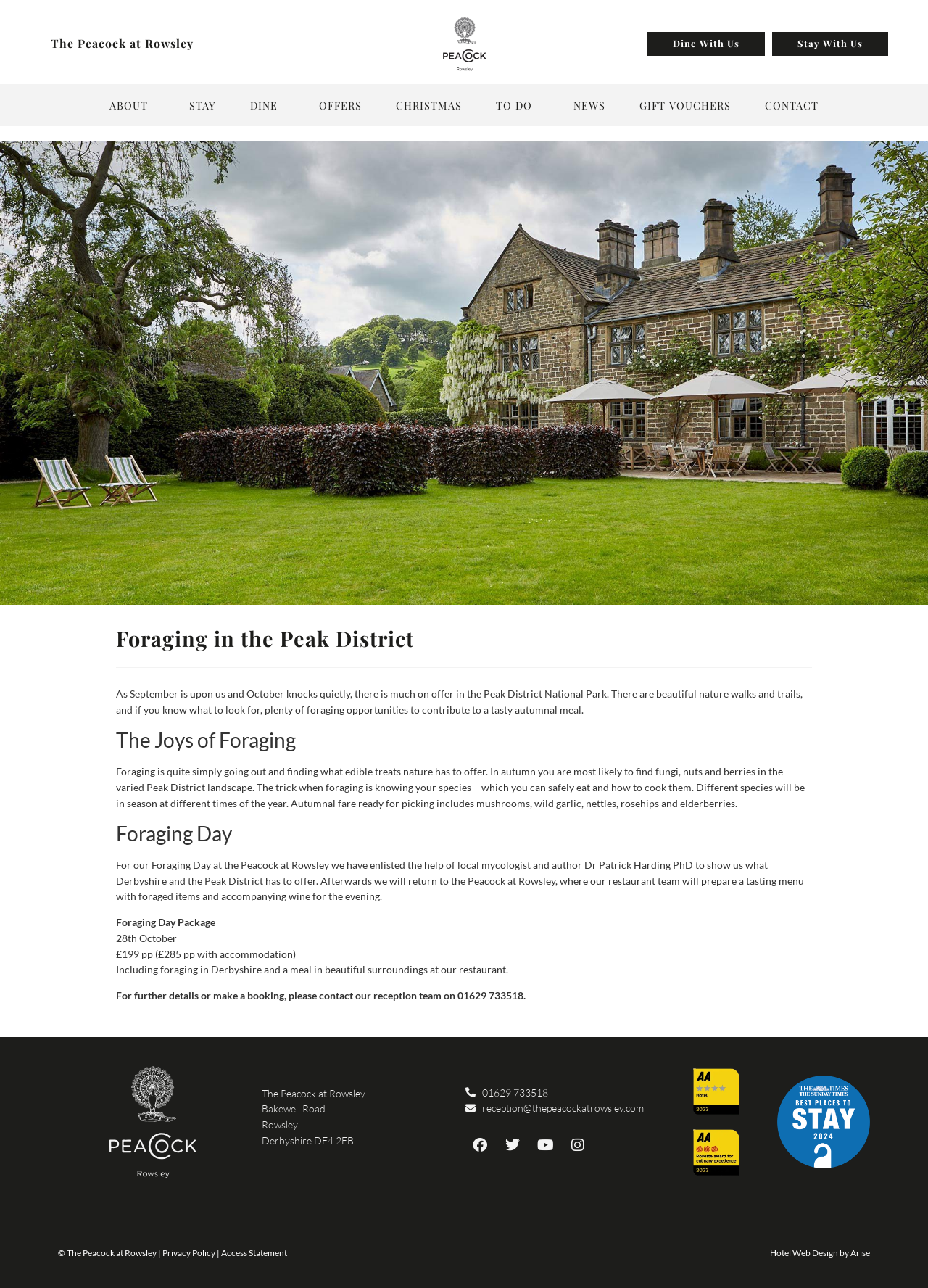Explain the webpage's design and content in an elaborate manner.

The webpage is about The Peacock at Rowsley, a hotel and restaurant in the Peak District National Park. At the top, there is a navigation menu with links to different sections of the website, including "Dine With Us", "Stay With Us", "ABOUT", "STAY", "DINE", "OFFERS", "CHRISTMAS", "TO DO", "NEWS", "GIFT VOUCHERS", and "CONTACT".

Below the navigation menu, there is a heading "The Peacock at Rowsley" followed by a link. On the left side of the page, there is a section about foraging in the Peak District, with three headings: "Foraging in the Peak District", "The Joys of Foraging", and "Foraging Day". This section describes the joys of foraging, what to expect in autumn, and a specific foraging day event at the Peacock at Rowsley.

The foraging day event is described in detail, including the date, price, and what is included. There is also a call to action to contact the reception team for further details or to make a booking.

At the bottom of the page, there is the hotel's address, phone number, and email address, as well as links to their social media profiles. There are also links to the hotel's privacy policy, access statement, and website design credits.

Overall, the webpage is promoting the Peacock at Rowsley's foraging day event and providing information about the hotel and its services.